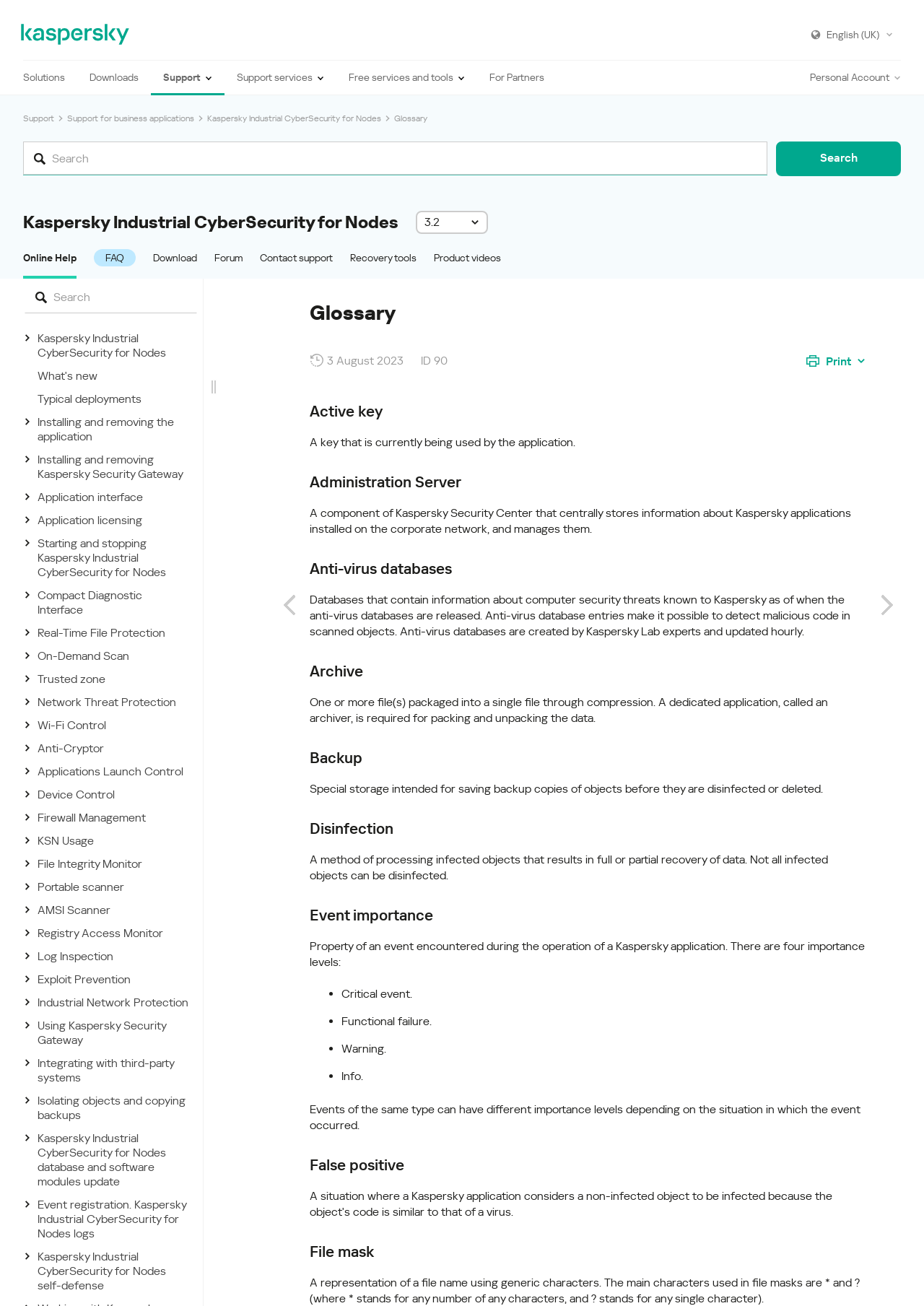Produce an elaborate caption capturing the essence of the webpage.

The webpage is a glossary page for Kaspersky Industrial CyberSecurity for Nodes. At the top, there is a link to "Kaspersky" and a button to toggle a dropdown menu. To the right of the toggle button, there is a list of language options, including English (UK), English (Global), English (US), and Russian.

Below the language options, there are several links to different sections of the website, including "Solutions", "Downloads", "Support", and "For Partners". The "Support" section has a dropdown menu with links to "Support services", "Free services and tools", and other support-related pages.

To the right of the links, there are three small images, each with a brief description of a support service. Below the images, there is a search bar with a button to search the glossary.

The main content of the page is a list of glossary terms, each with a brief description. The terms are organized alphabetically and include topics such as "Anti-Cryptor", "Applications Launch Control", "Device Control", and "Firewall Management". Each term has a link to a page with more detailed information.

At the bottom of the page, there are several links to related pages, including "What's new", "Typical deployments", and "Installing and removing the application". There are also links to other sections of the website, such as "Online Help", "FAQ", and "Forum".